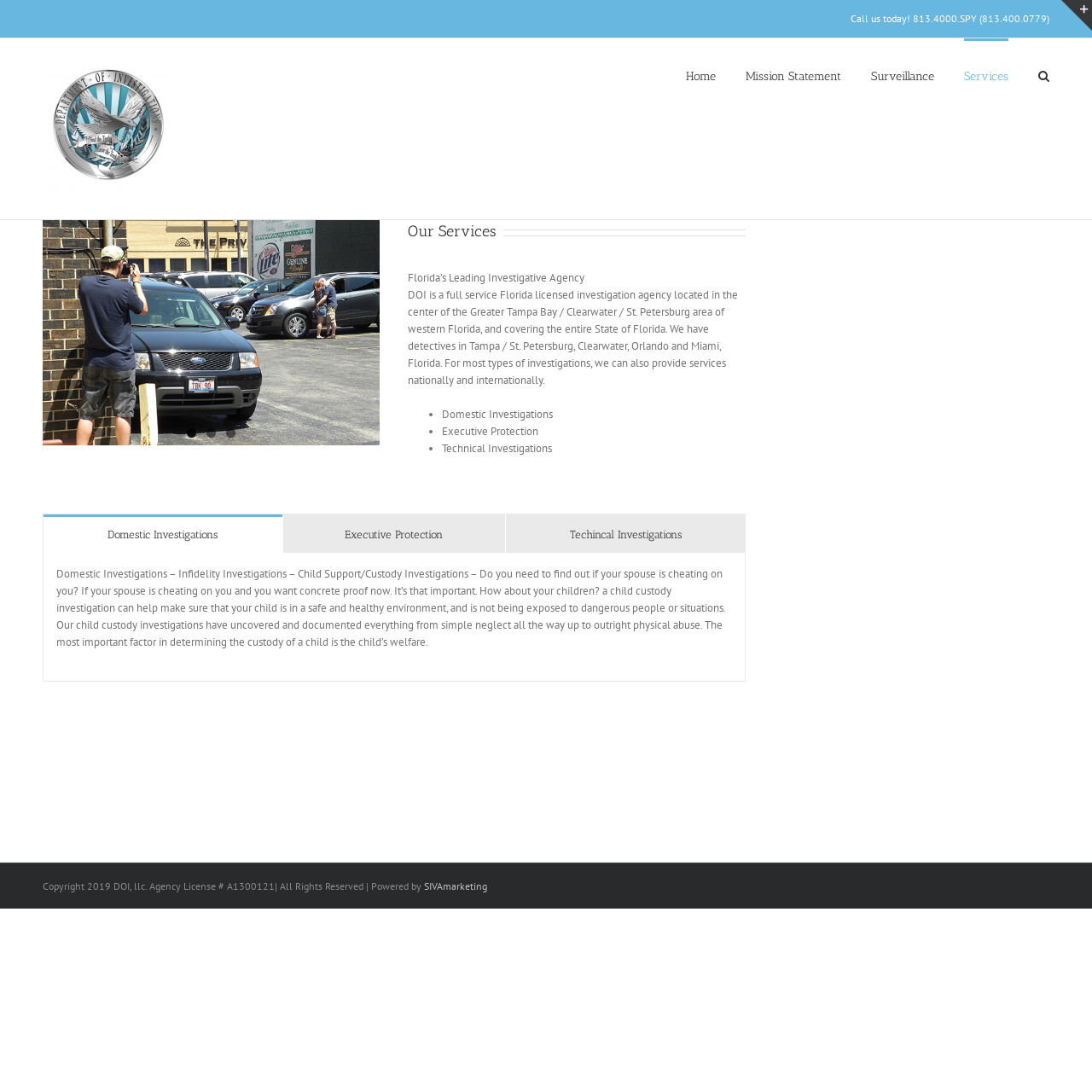Bounding box coordinates should be provided in the format (top-left x, top-left y, bottom-right x, bottom-right y) with all values between 0 and 1. Identify the bounding box for this UI element: Fork and Edit

None